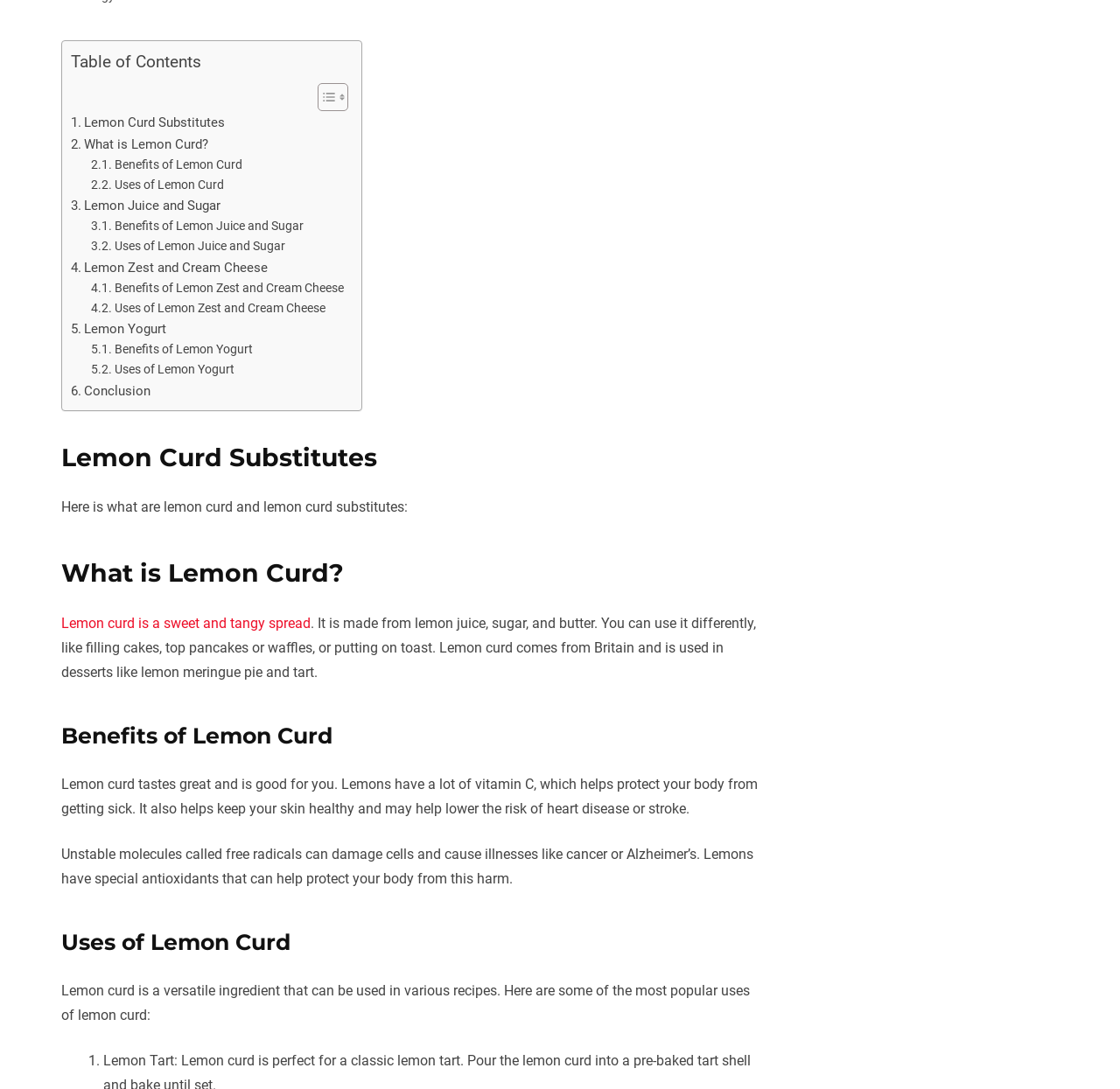Please provide the bounding box coordinates for the element that needs to be clicked to perform the following instruction: "Click on 'Table of Contents'". The coordinates should be given as four float numbers between 0 and 1, i.e., [left, top, right, bottom].

[0.272, 0.076, 0.307, 0.103]